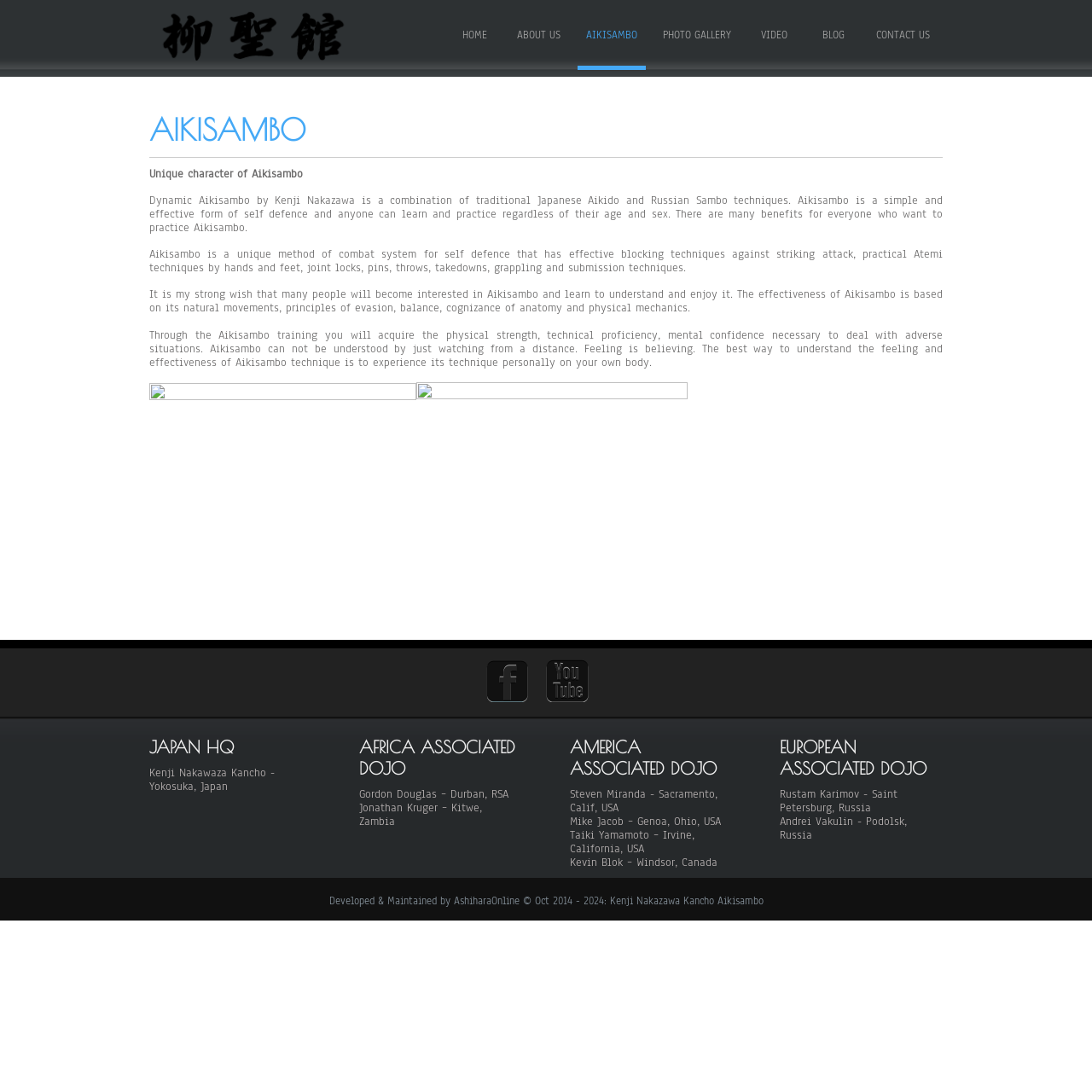Explain the contents of the webpage comprehensively.

The webpage is about Aikisambo, a fusion martial art that combines traditional Japanese Aikido and Russian Sambo techniques. At the top of the page, there is a logo image and a navigation menu with links to different sections of the website, including HOME, ABOUT US, AIKISAMBO, PHOTO GALLERY, VIDEO, BLOG, and CONTACT US.

Below the navigation menu, there is a heading that reads "AIKISAMBO" and a brief introduction to the martial art. The introduction is divided into four paragraphs, which describe the unique character of Aikisambo, its benefits, and its effectiveness as a self-defense system.

To the right of the introduction, there is a table with three columns, each containing links to associated dojos in different regions: Japan HQ, Africa Associated Dojo, and America Associated Dojo. Each region has a heading and a list of instructors with their locations.

At the bottom of the page, there is a copyright notice that reads "Developed & Maintained by AshiharaOnline © Oct 2014 - 2024: Kenji Nakazawa Kancho Aikisambo".